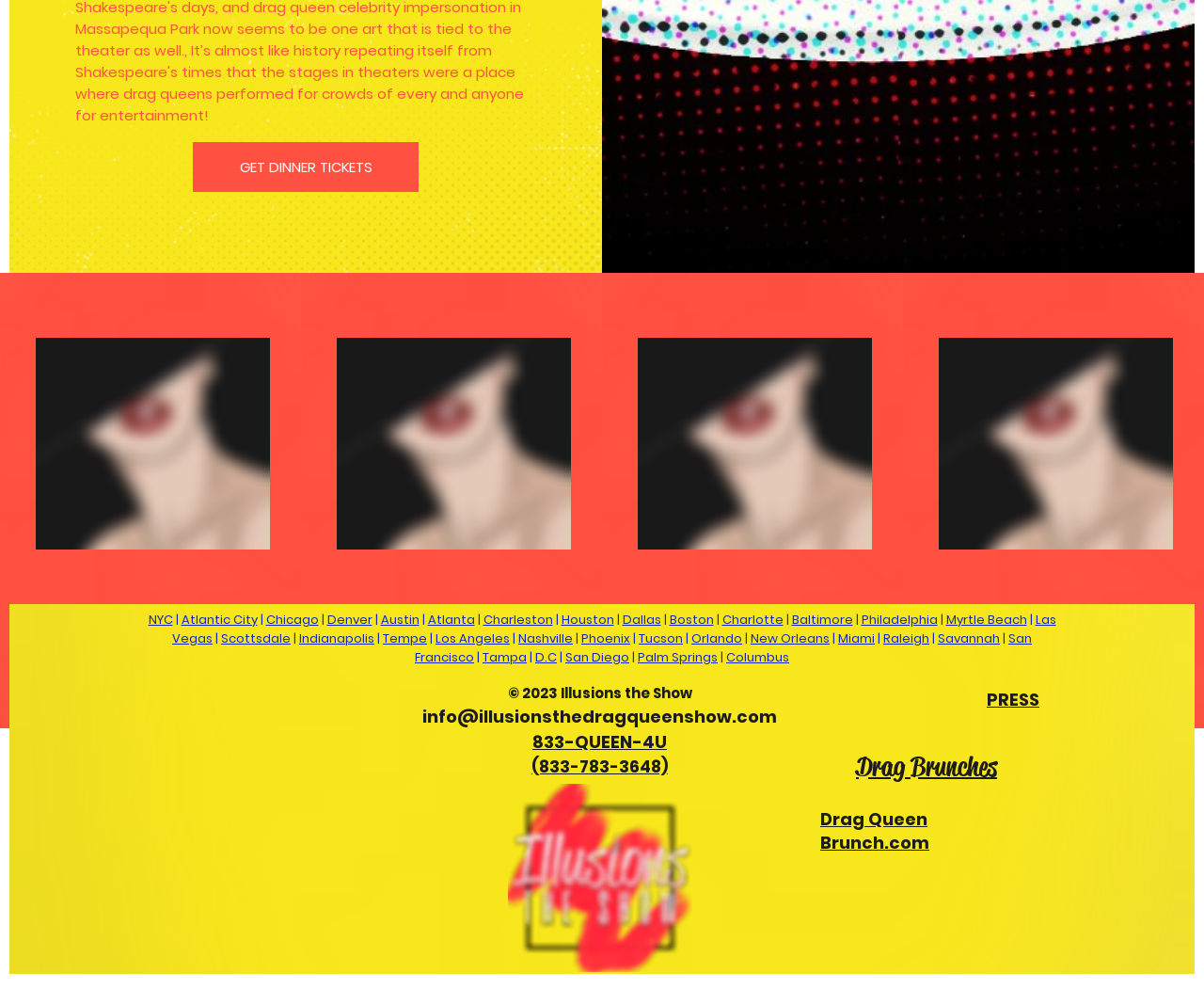Identify the bounding box of the UI element that matches this description: "Palm Springs".

[0.53, 0.656, 0.596, 0.674]